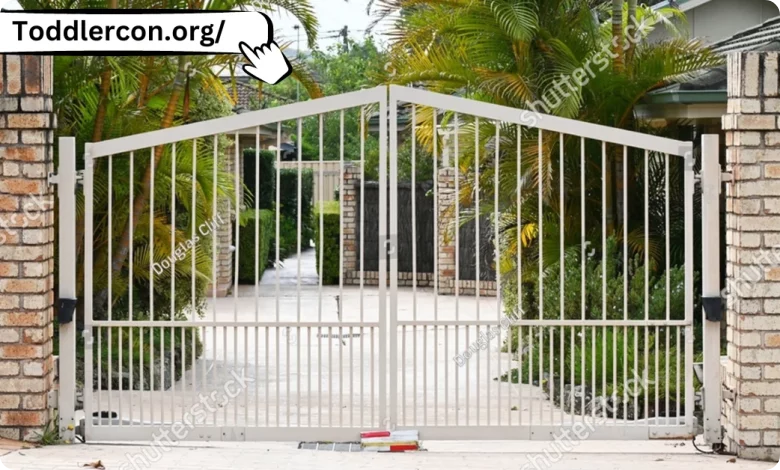Refer to the screenshot and give an in-depth answer to this question: What is the purpose of the gates?

The caption states that this type of gate not only serves as a practical security feature but also adds an aesthetic appeal to the property, implying that the gates have a dual purpose.